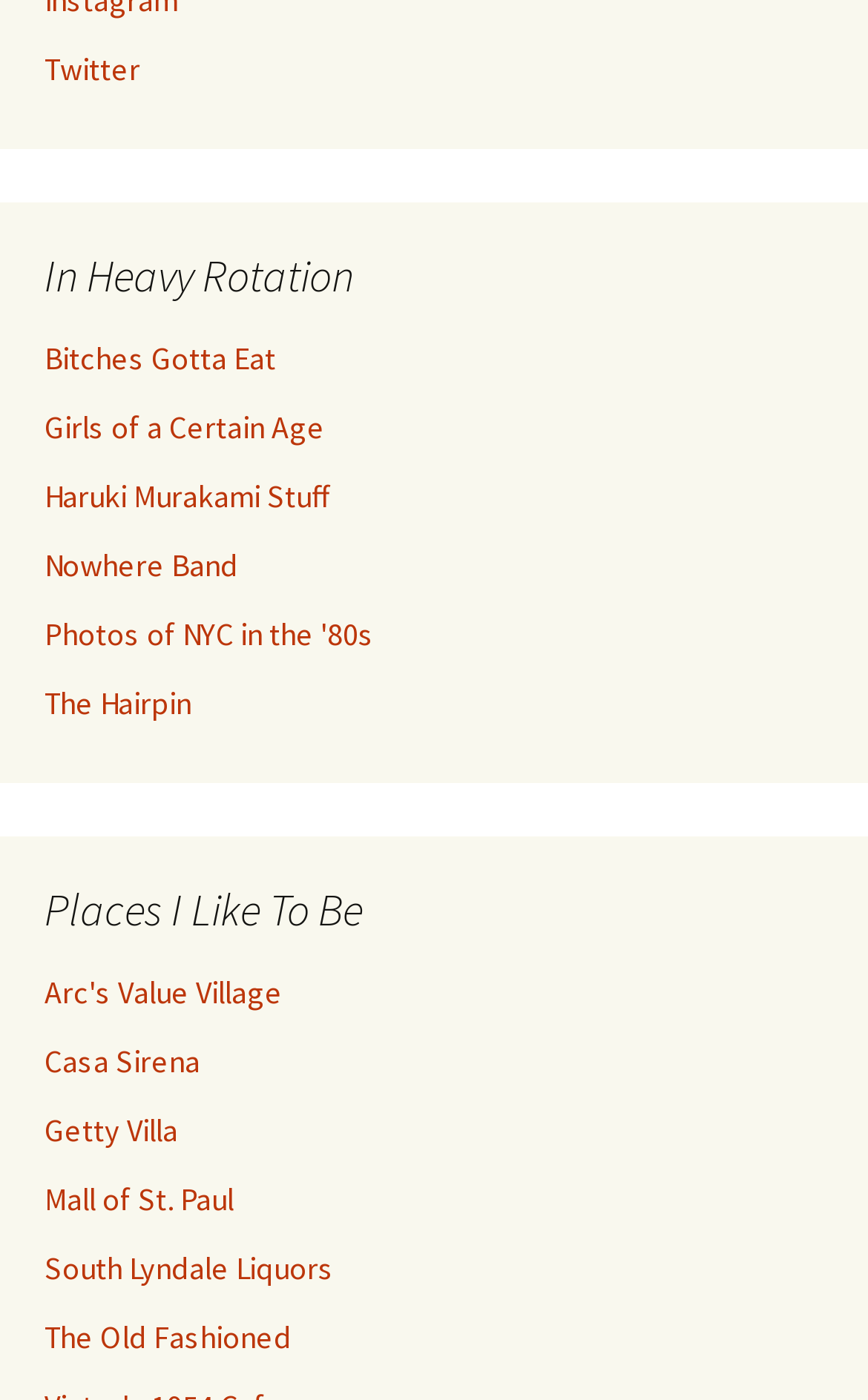Give a one-word or one-phrase response to the question: 
How many sections are on the webpage?

2